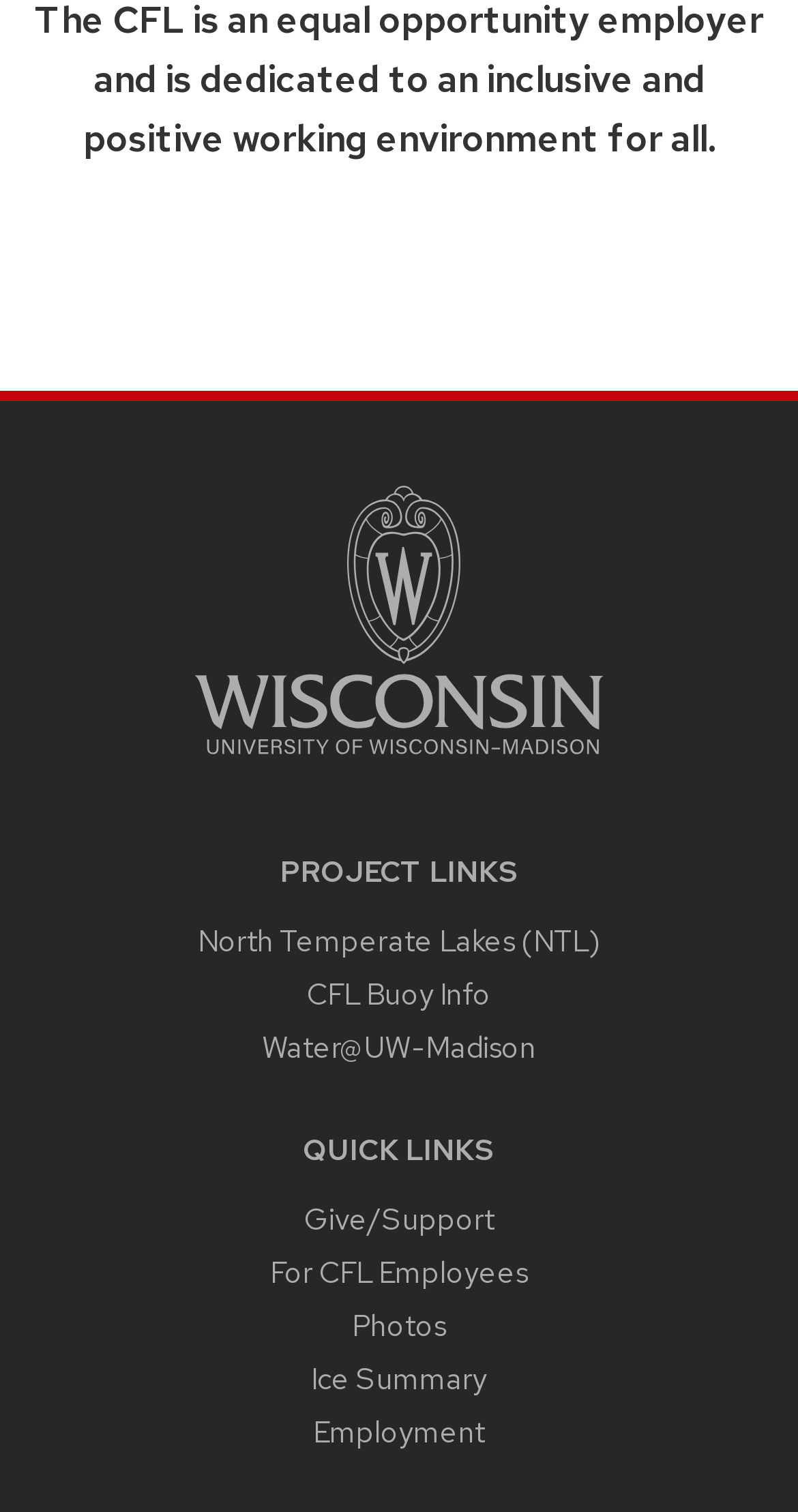What is the purpose of the 'Give/Support' link?
Please give a detailed answer to the question using the information shown in the image.

The 'Give/Support' link is likely for users to support the university financially, as it is listed under the 'QUICK LINKS' section.